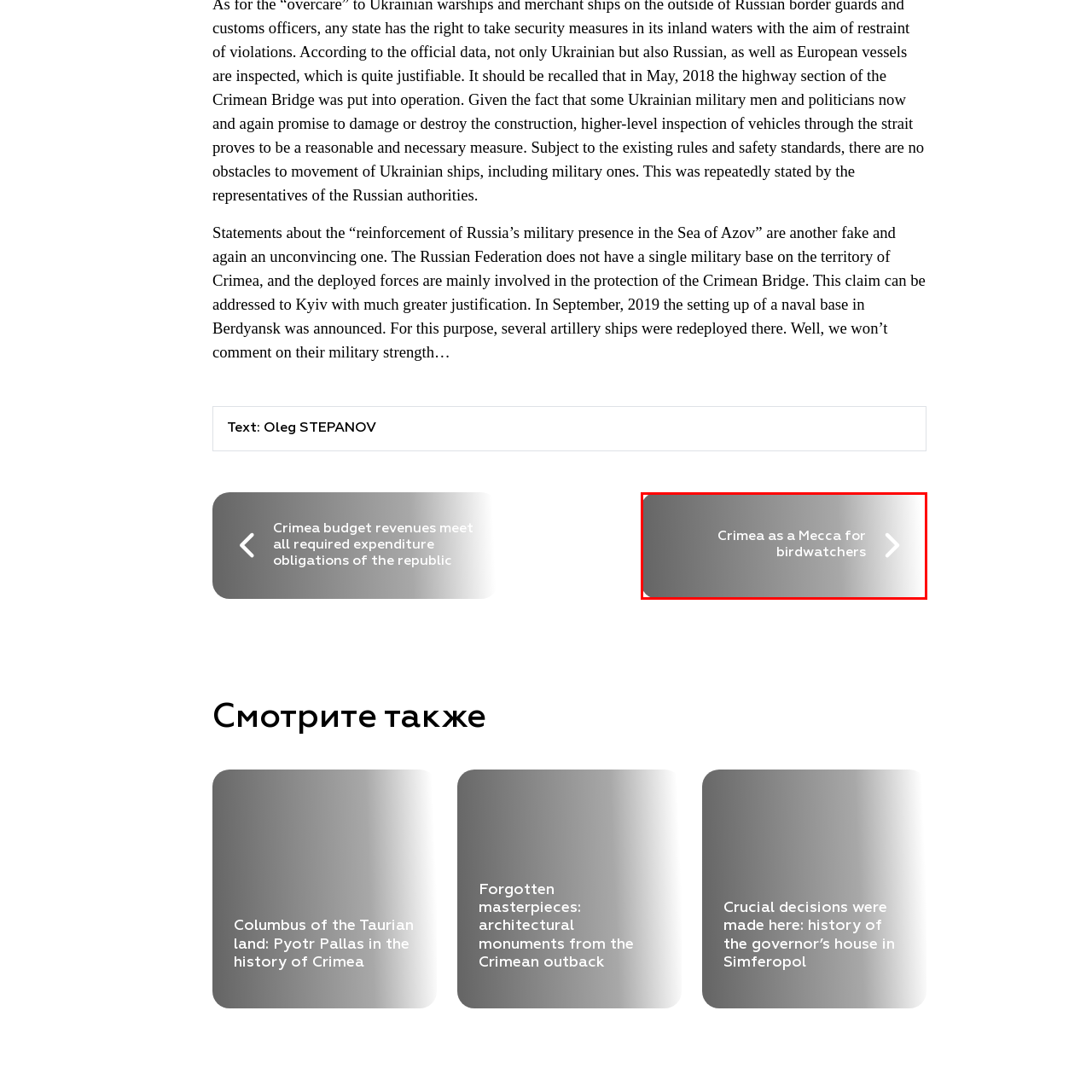Elaborate on the details of the image that is highlighted by the red boundary.

The image features a text overlay that reads "Crimea as a Mecca for birdwatchers," highlighting the region's significance as an attractive destination for birding enthusiasts. The design utilizes a gradient background, creating a visually appealing contrast that emphasizes the text. This image likely serves as a promotional element, encouraging visitors to explore the diverse bird species and rich avian habitats that Crimea offers. The accompanying arrow suggests that there may be a link to more information, inviting further exploration of the topic.